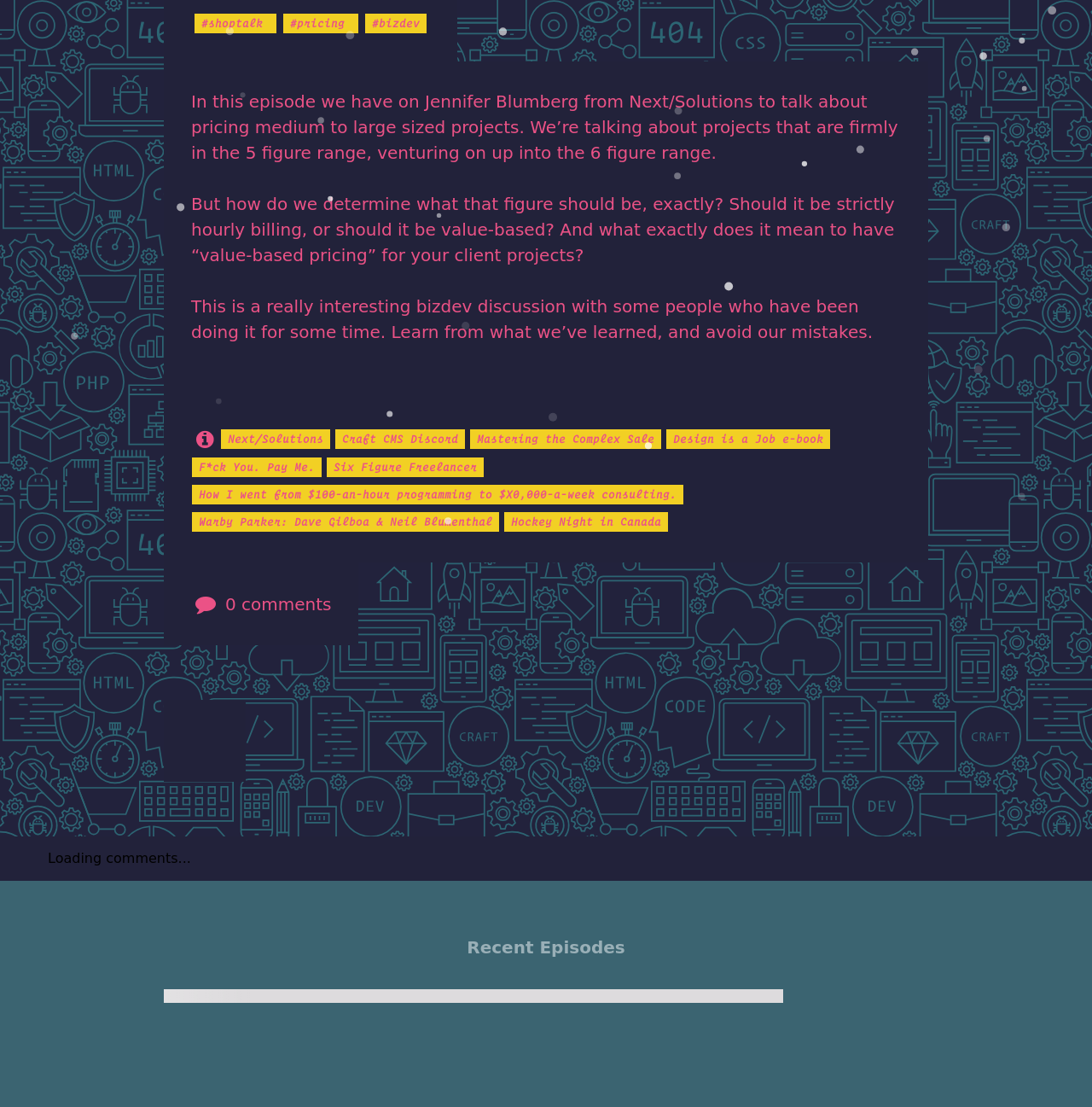Extract the bounding box coordinates for the HTML element that matches this description: "Design is a Job e-book". The coordinates should be four float numbers between 0 and 1, i.e., [left, top, right, bottom].

[0.61, 0.388, 0.76, 0.406]